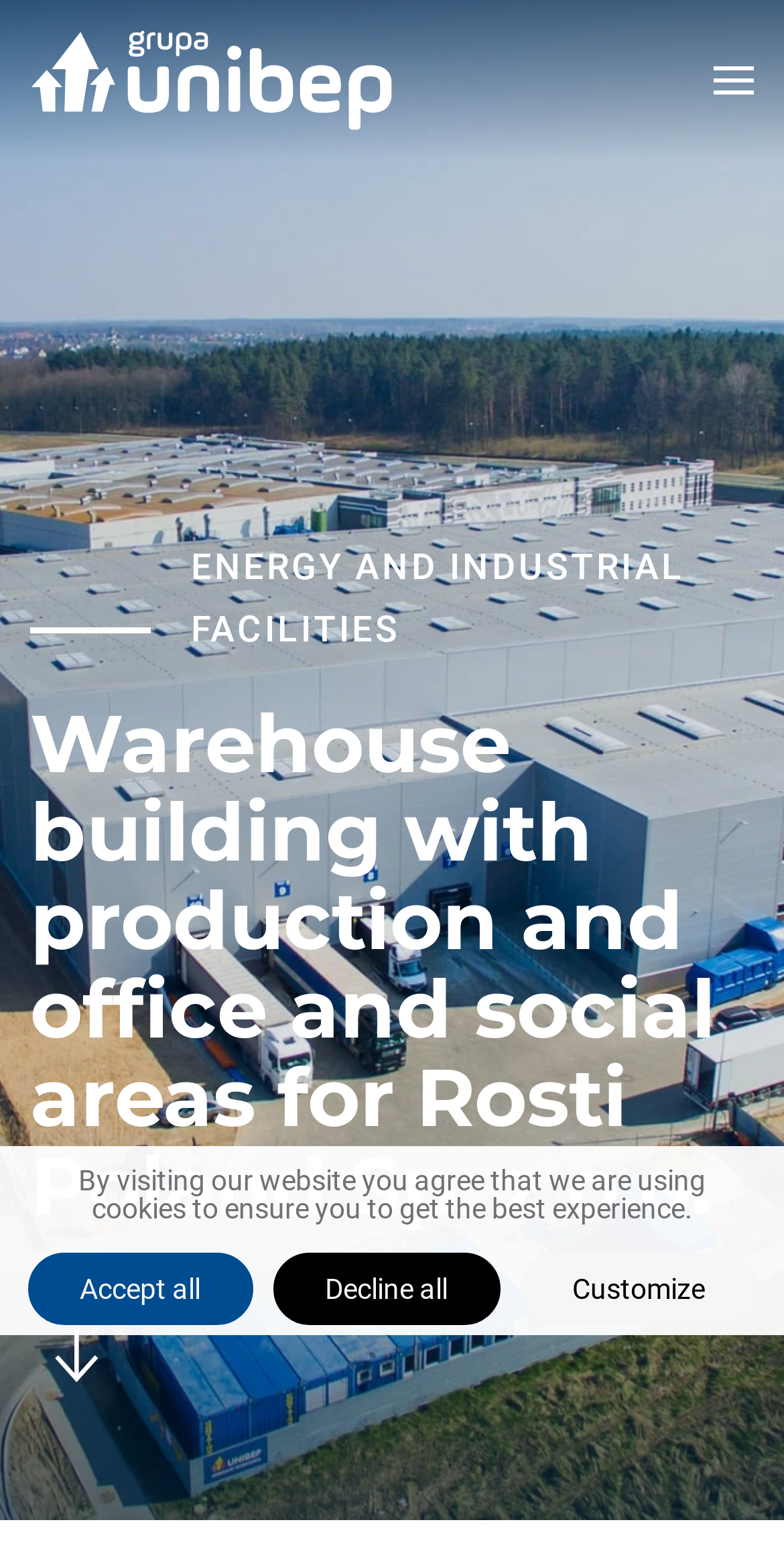Please provide a one-word or short phrase answer to the question:
What is the purpose of the link 'Skip to main content'?

To skip to main content